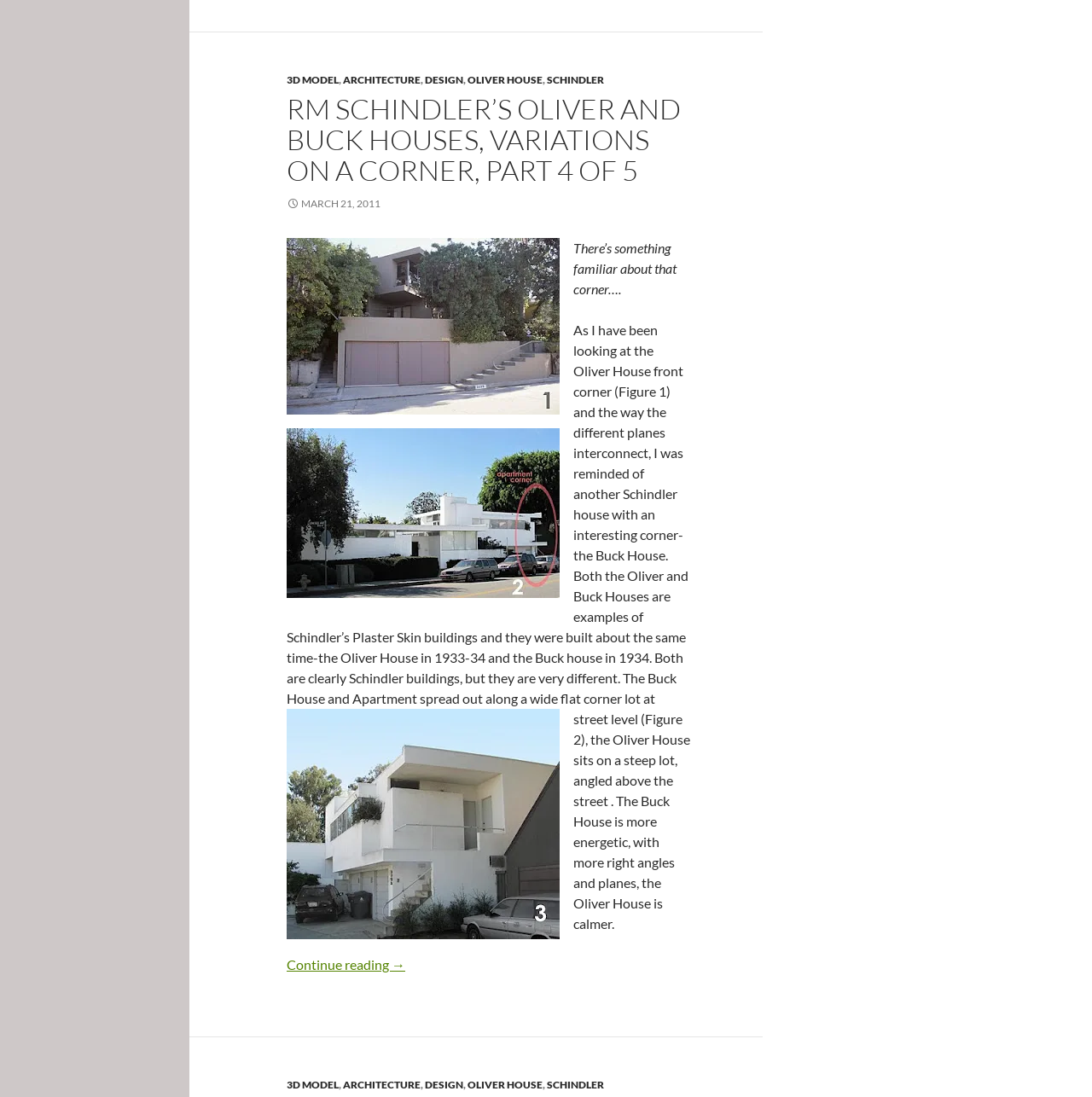Identify the bounding box coordinates of the clickable section necessary to follow the following instruction: "Click on the link to 3D MODEL". The coordinates should be presented as four float numbers from 0 to 1, i.e., [left, top, right, bottom].

[0.262, 0.067, 0.31, 0.079]